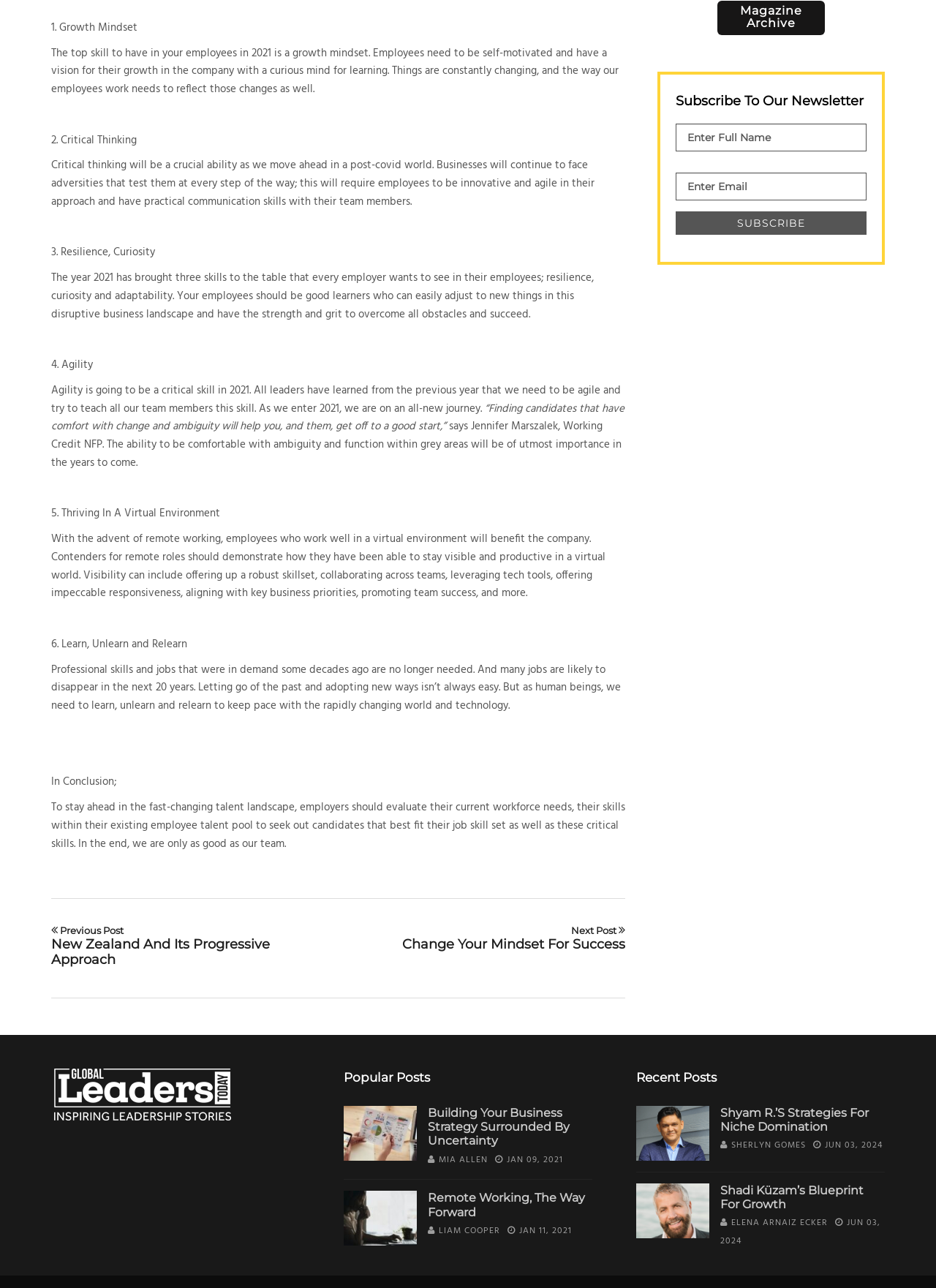What is the date of the post 'Shadi Küzam’s Blueprint For Growth'?
Can you offer a detailed and complete answer to this question?

The date of the post 'Shadi Küzam’s Blueprint For Growth' is mentioned as JUN 03, 2024, which is the publication date of the post.